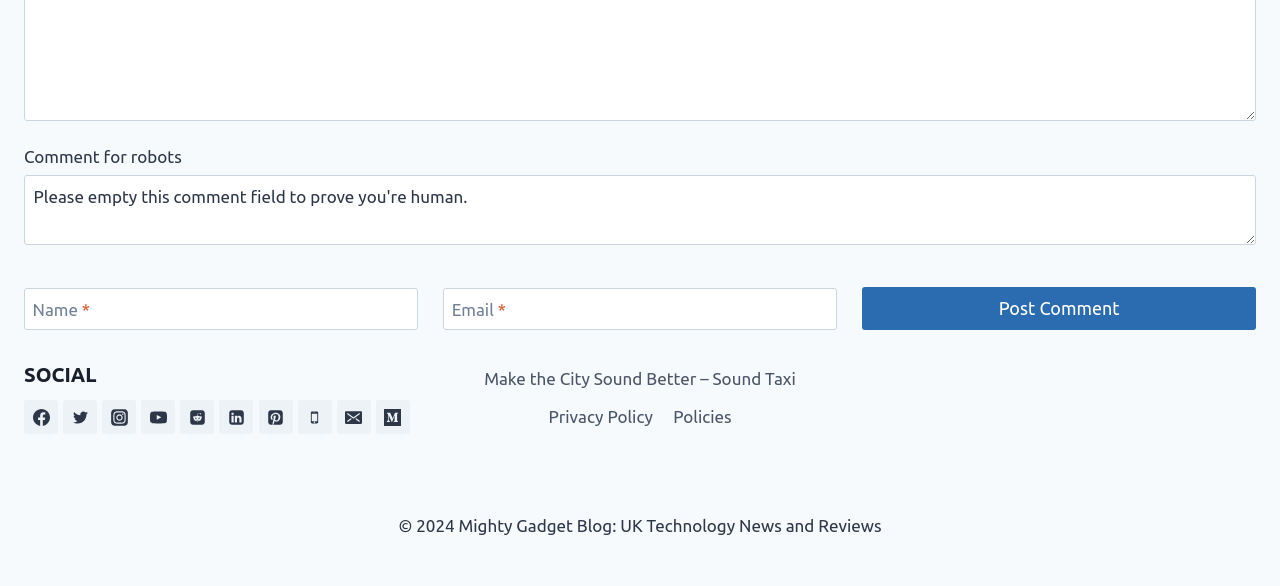Please locate the bounding box coordinates for the element that should be clicked to achieve the following instruction: "Enter your email". Ensure the coordinates are given as four float numbers between 0 and 1, i.e., [left, top, right, bottom].

[0.346, 0.491, 0.654, 0.564]